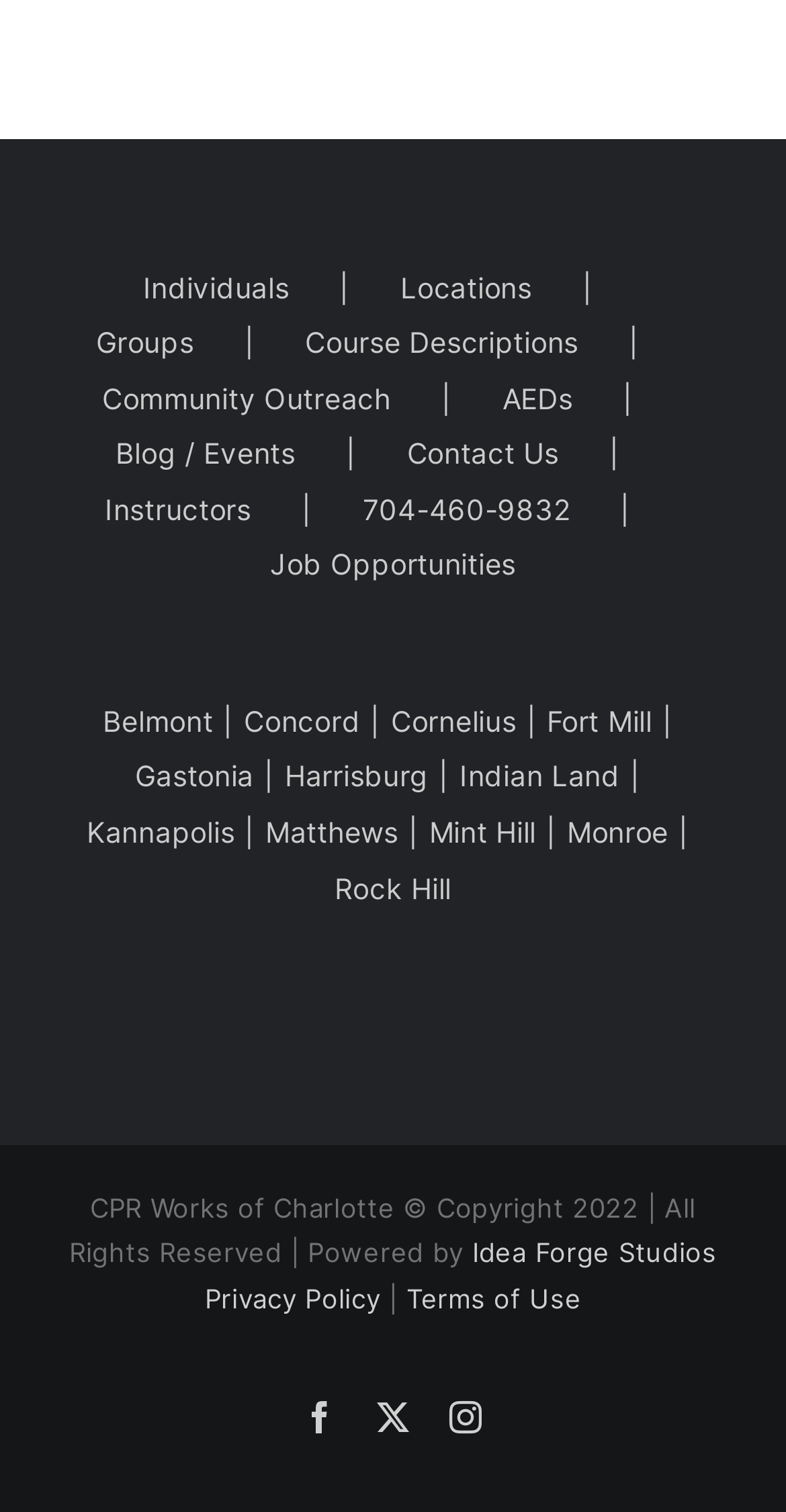Please answer the following question using a single word or phrase: How many social media links are there?

3